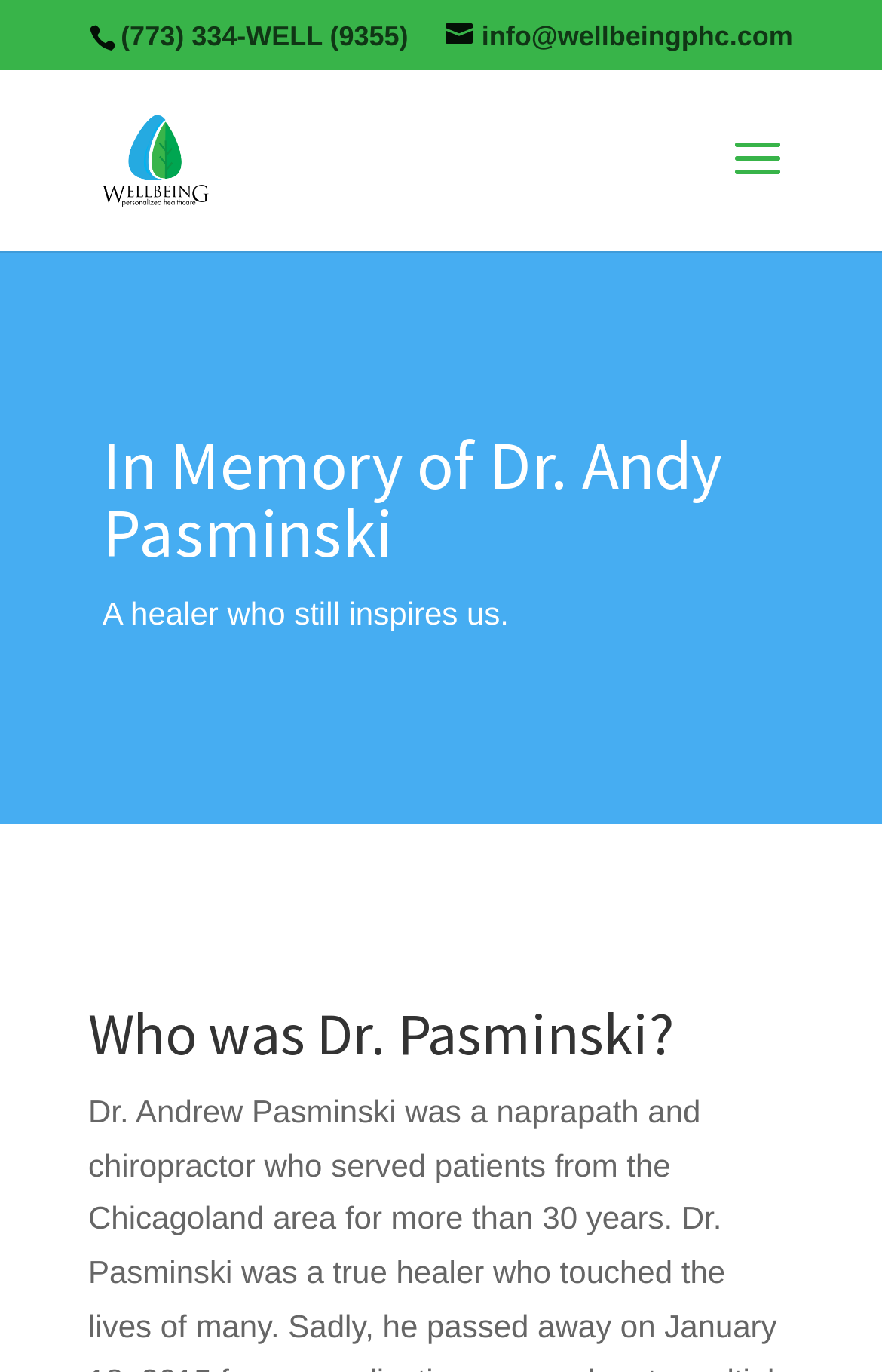Predict the bounding box of the UI element based on this description: "alt="Wellbeing Personalized Healthcare"".

[0.11, 0.102, 0.243, 0.128]